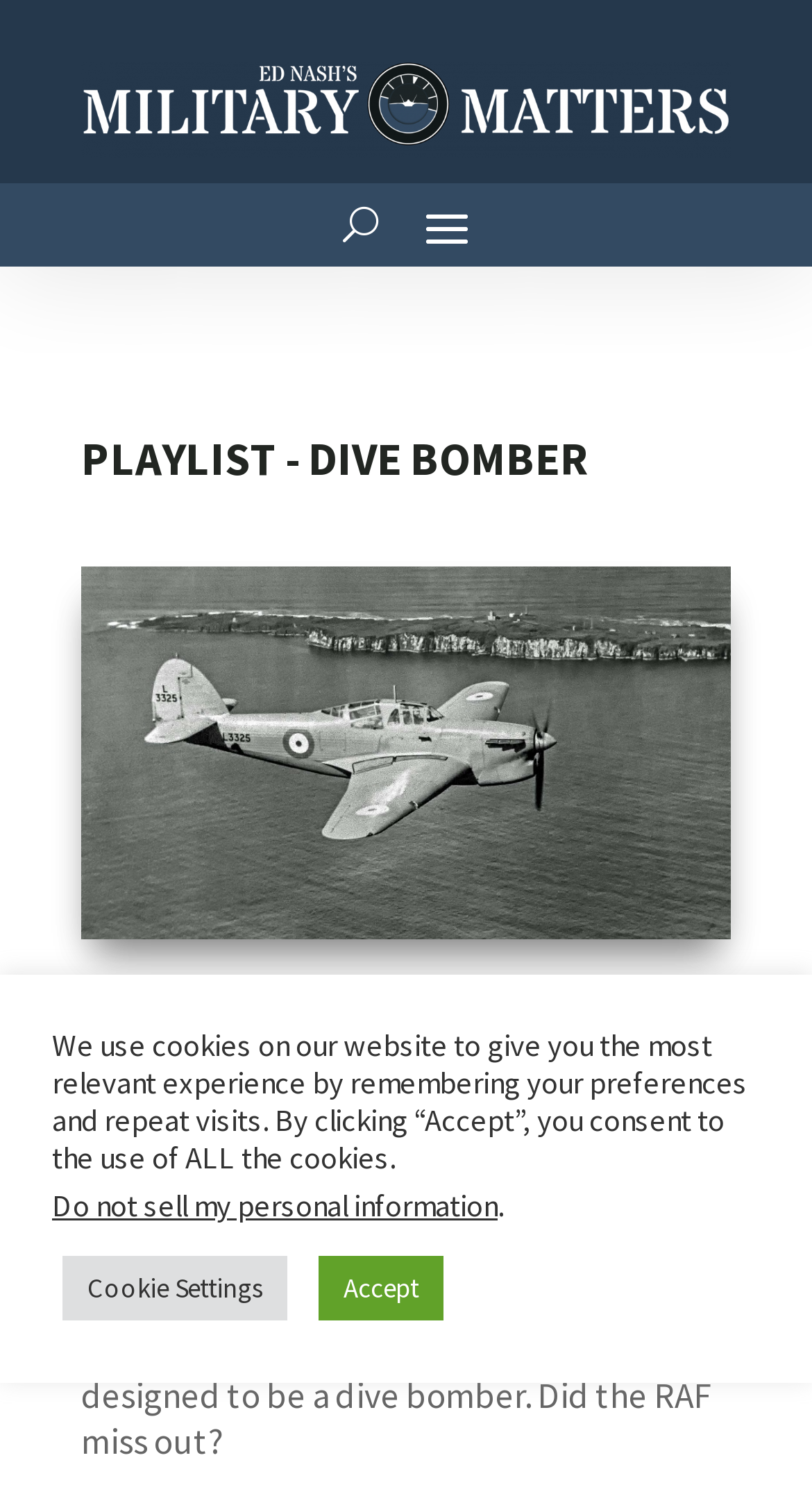Provide the bounding box coordinates of the HTML element this sentence describes: "Cookie Settings". The bounding box coordinates consist of four float numbers between 0 and 1, i.e., [left, top, right, bottom].

[0.077, 0.841, 0.354, 0.884]